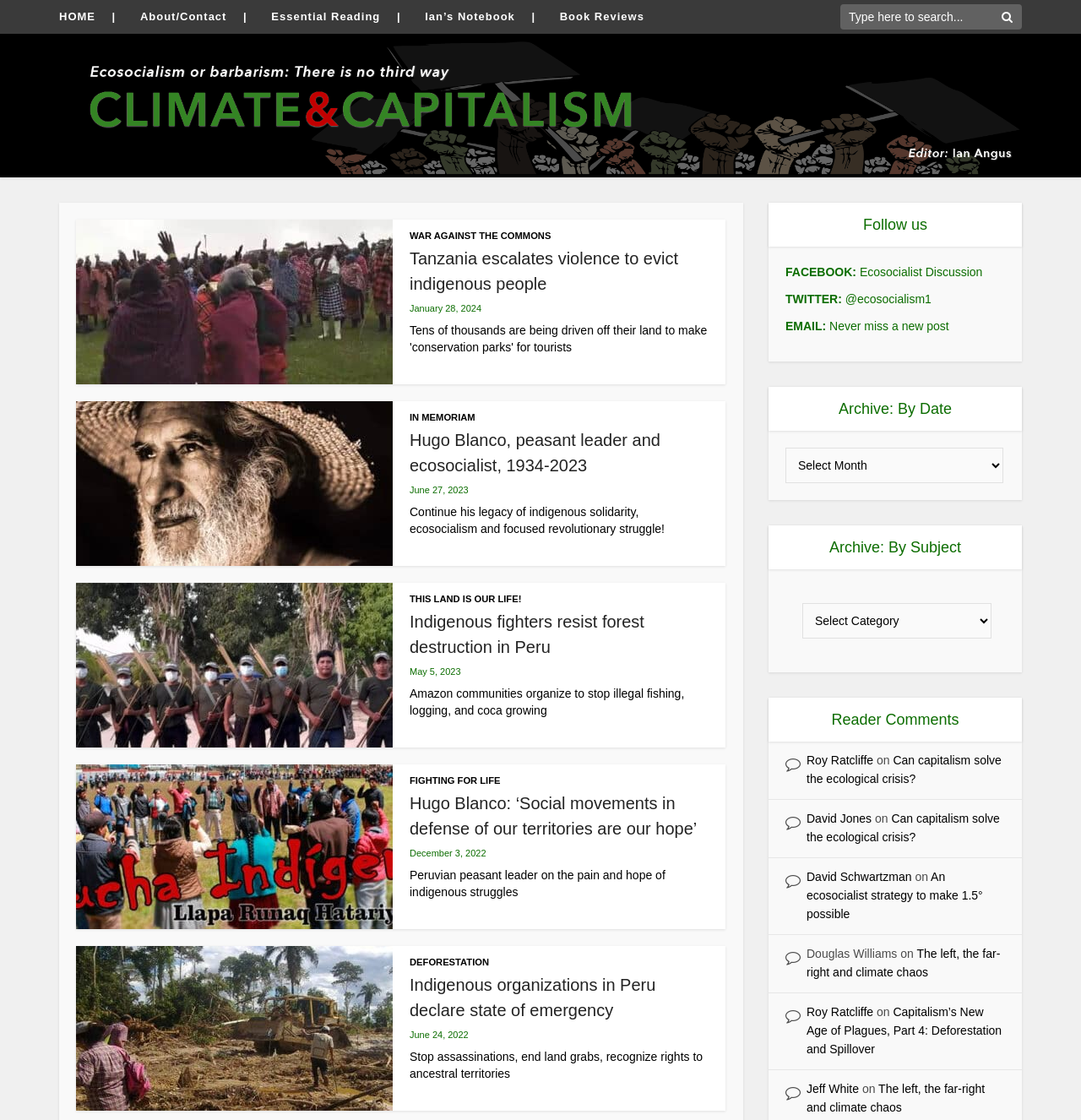How can one follow the webpage on social media?
Based on the screenshot, respond with a single word or phrase.

FACEBOOK, TWITTER, EMAIL